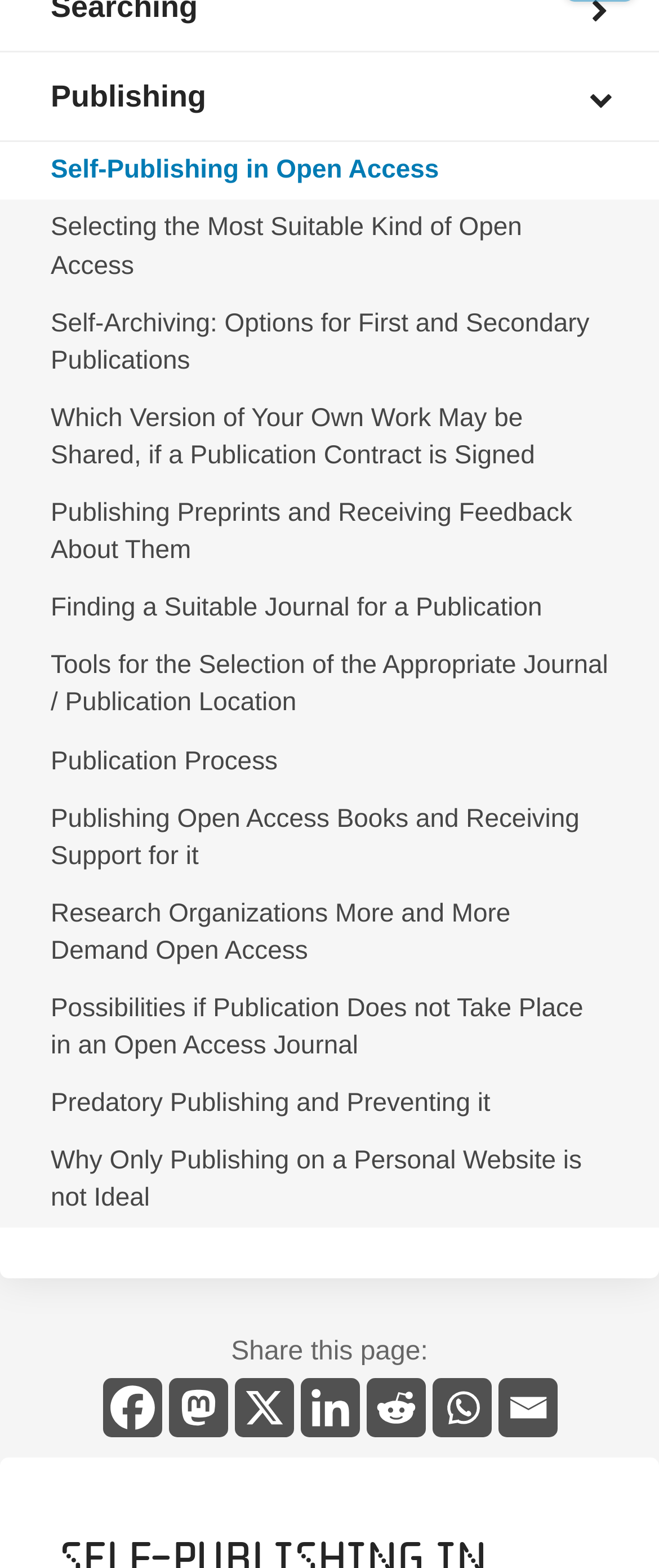Please use the details from the image to answer the following question comprehensively:
What is the main topic of this webpage?

The main topic of this webpage is publishing, as indicated by the static text 'Publishing' at the top of the page.